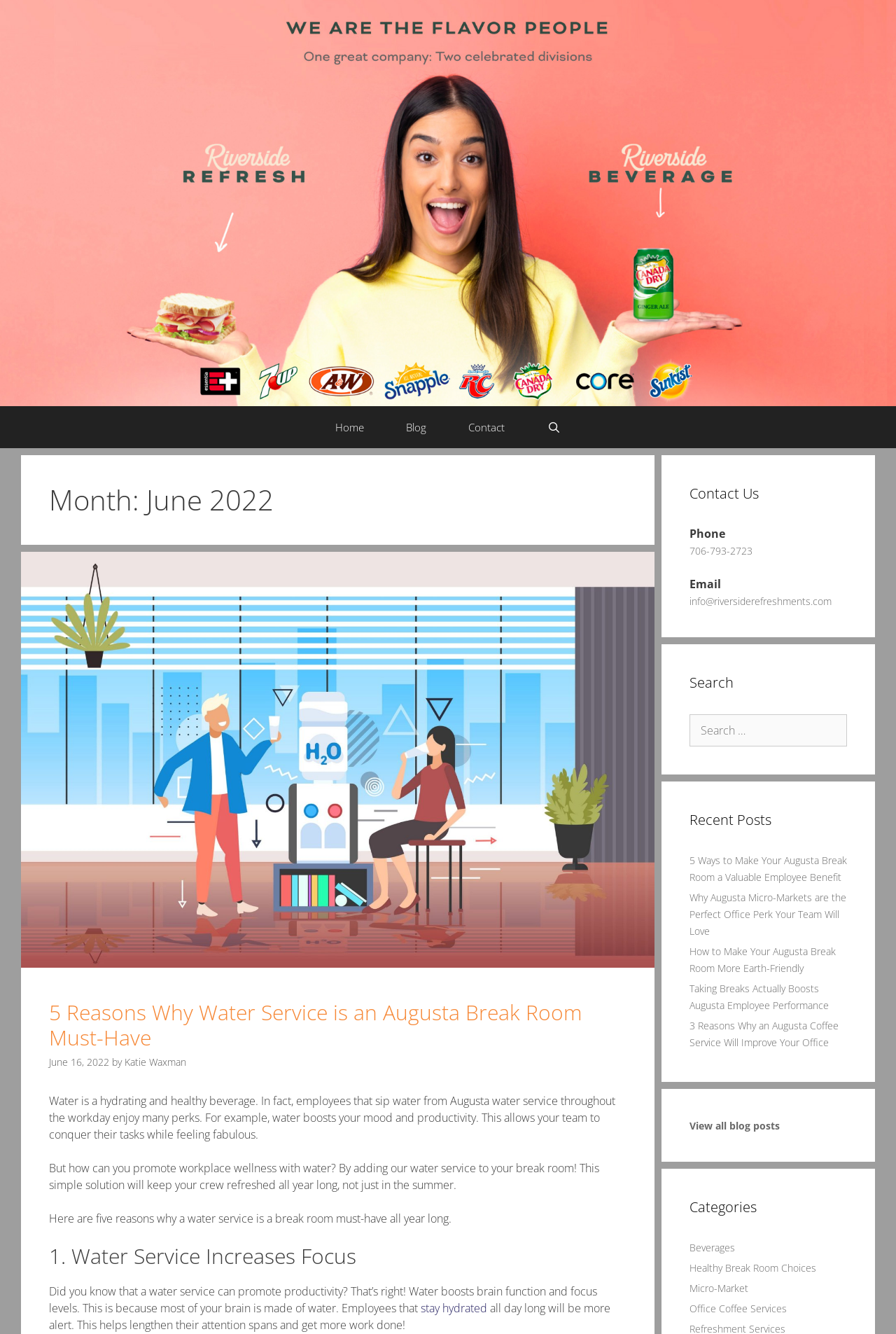Based on the element description aria-label="Open Search Bar", identify the bounding box of the UI element in the given webpage screenshot. The coordinates should be in the format (top-left x, top-left y, bottom-right x, bottom-right y) and must be between 0 and 1.

[0.587, 0.304, 0.649, 0.336]